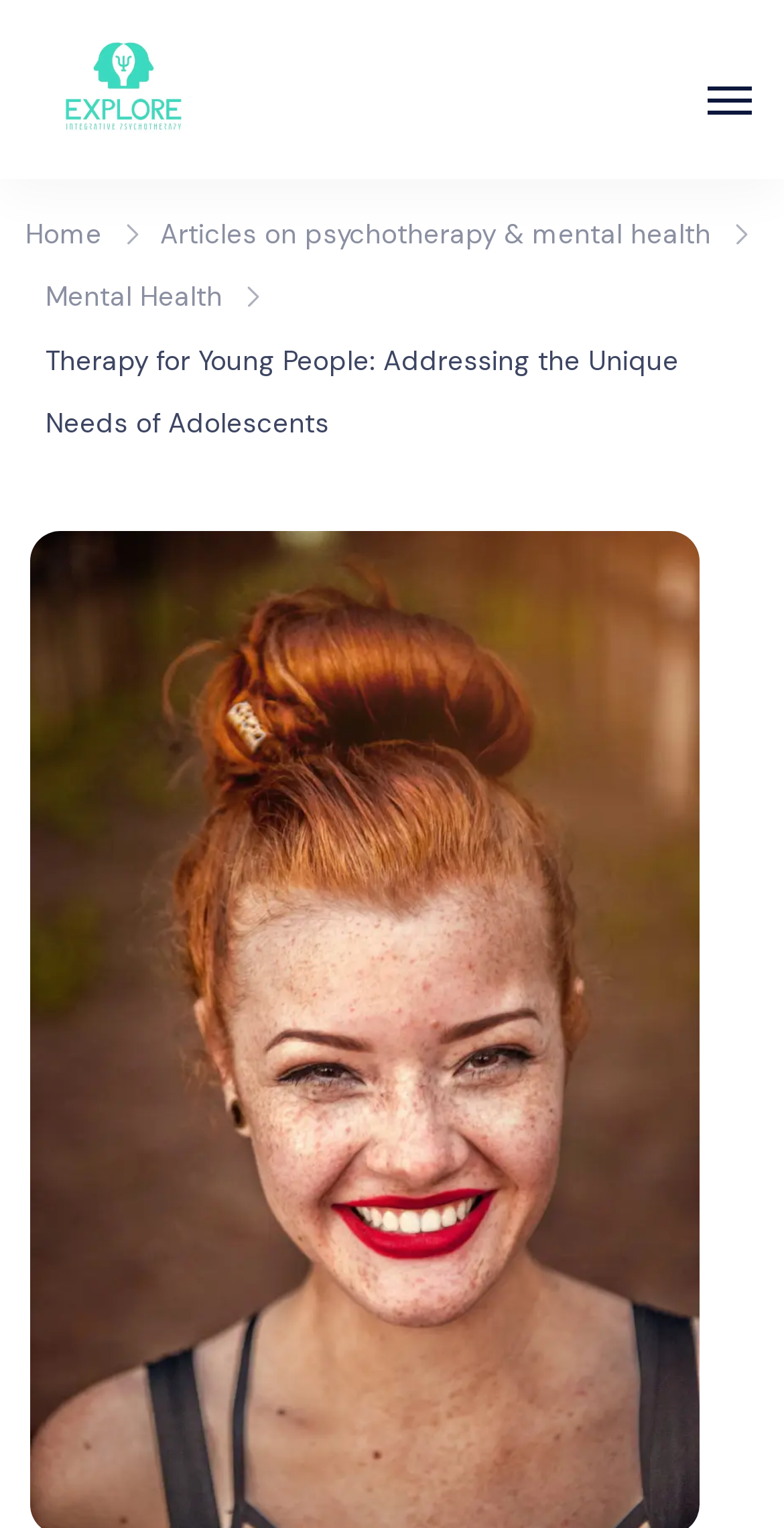How many links are there in the top navigation bar?
Using the screenshot, give a one-word or short phrase answer.

4